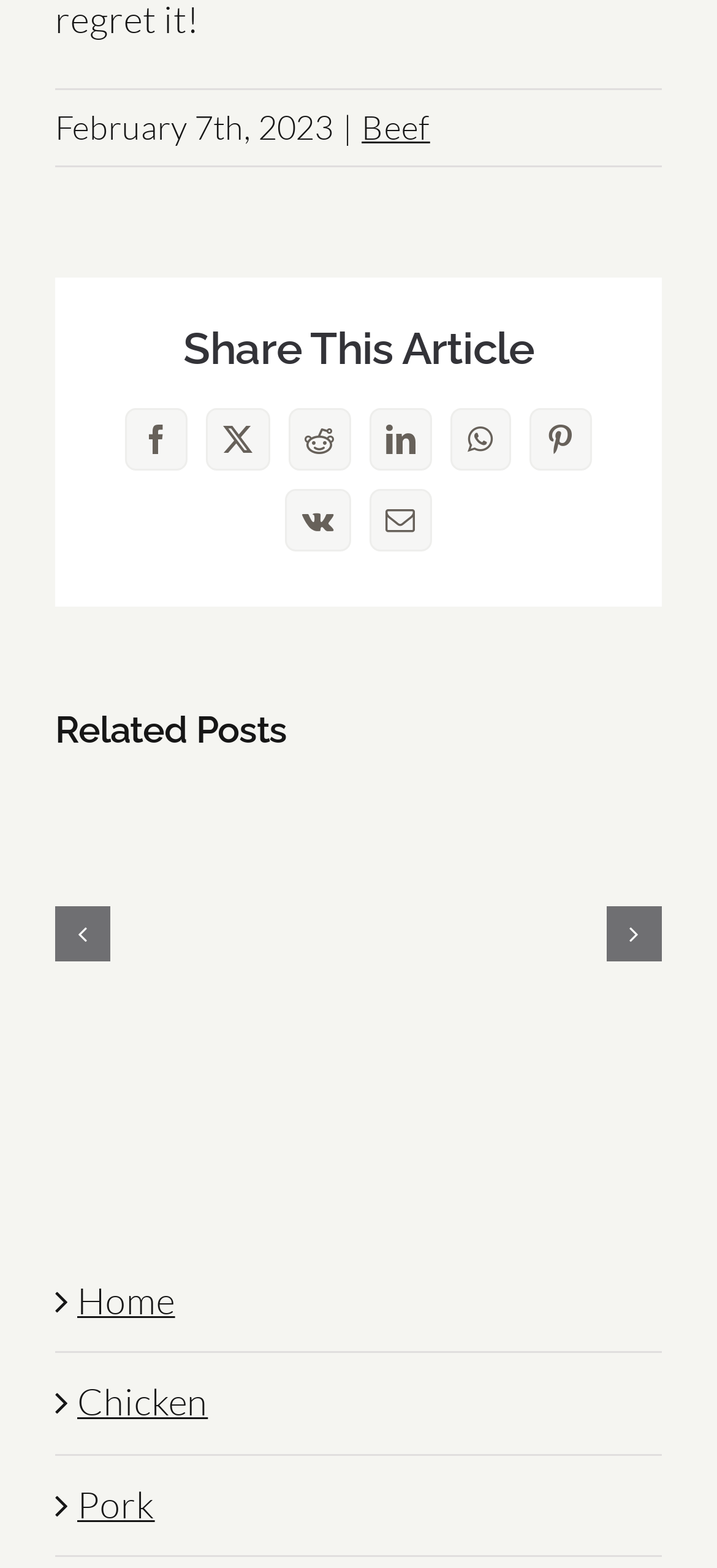Locate the bounding box coordinates of the clickable region necessary to complete the following instruction: "Share this article on Twitter". Provide the coordinates in the format of four float numbers between 0 and 1, i.e., [left, top, right, bottom].

[0.288, 0.26, 0.376, 0.3]